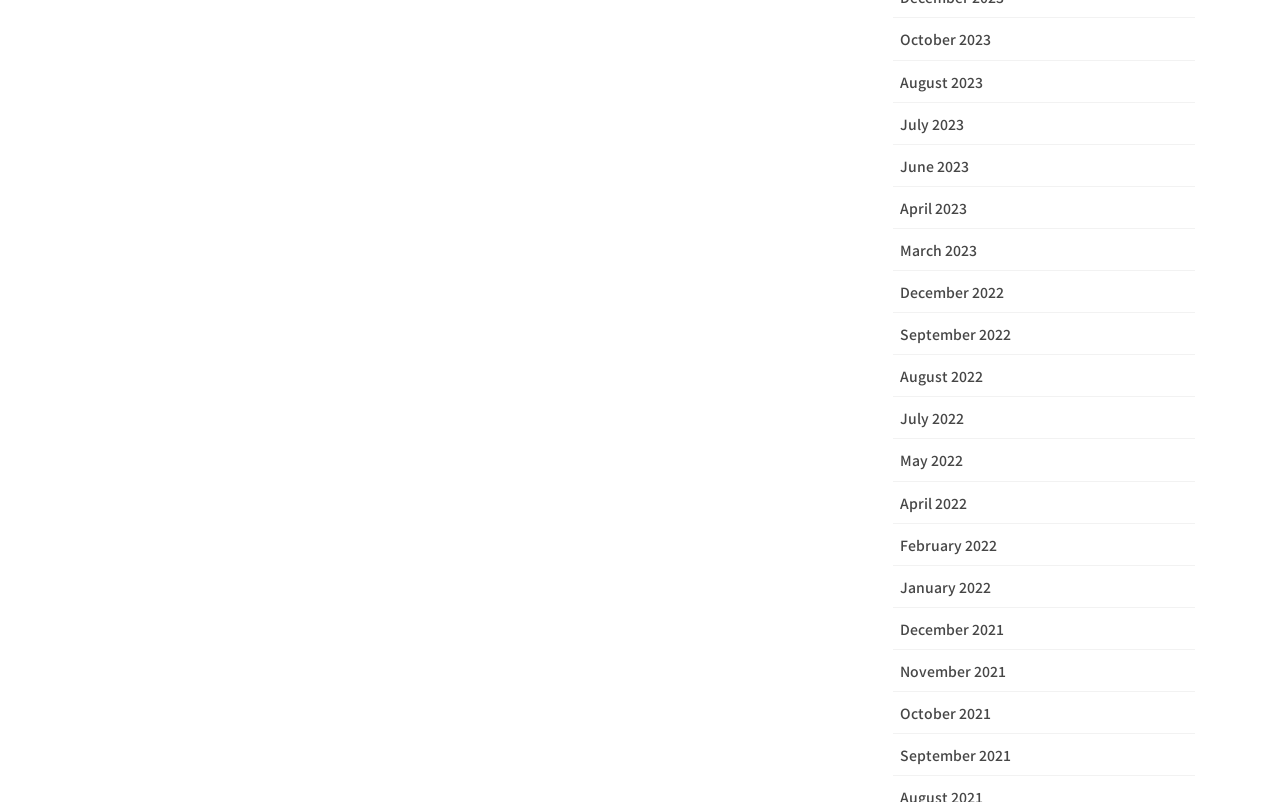Locate the bounding box coordinates of the element you need to click to accomplish the task described by this instruction: "view October 2023".

[0.698, 0.023, 0.934, 0.076]